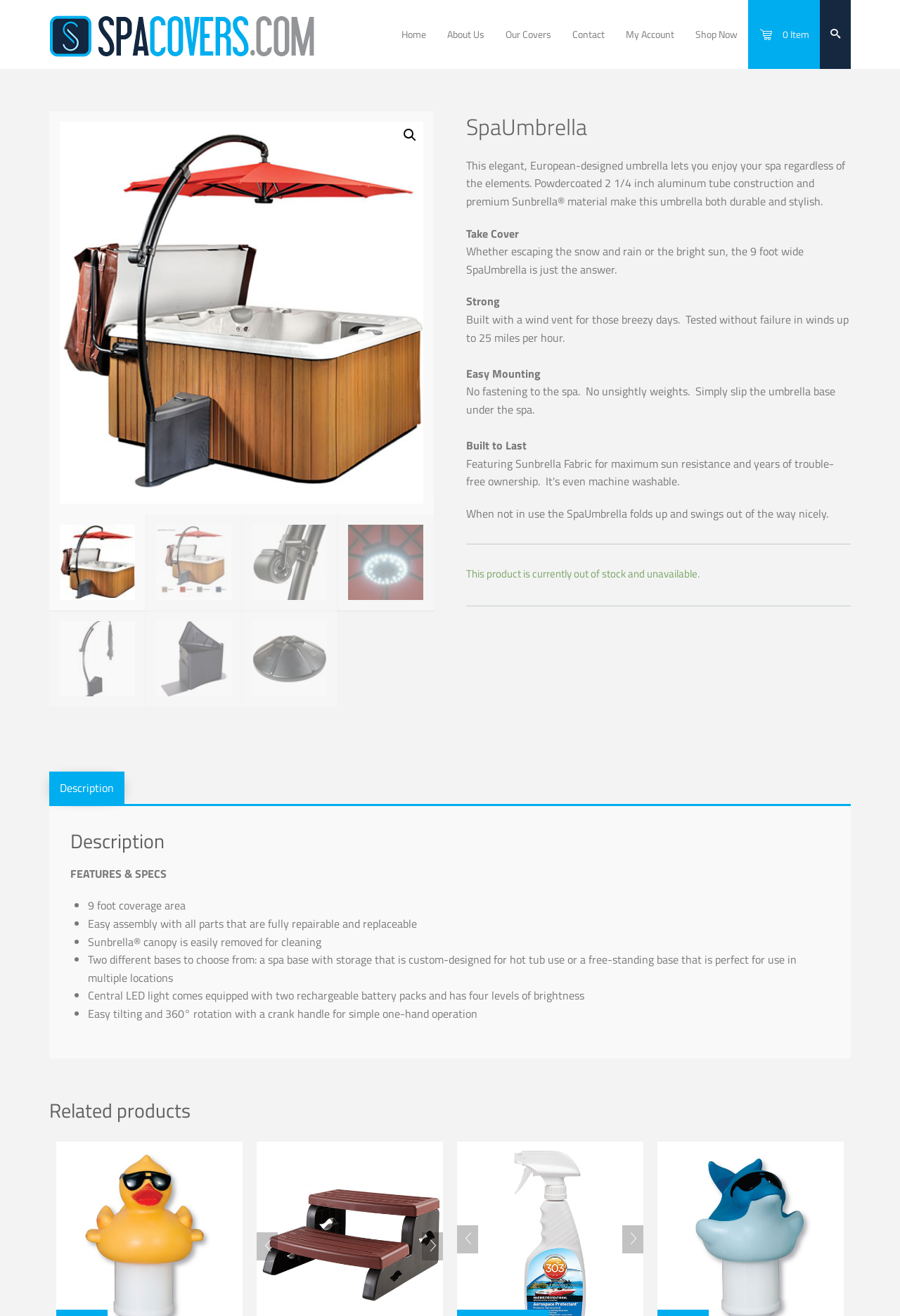Determine the bounding box coordinates of the section I need to click to execute the following instruction: "Go to 'My Account'". Provide the coordinates as four float numbers between 0 and 1, i.e., [left, top, right, bottom].

[0.684, 0.0, 0.761, 0.052]